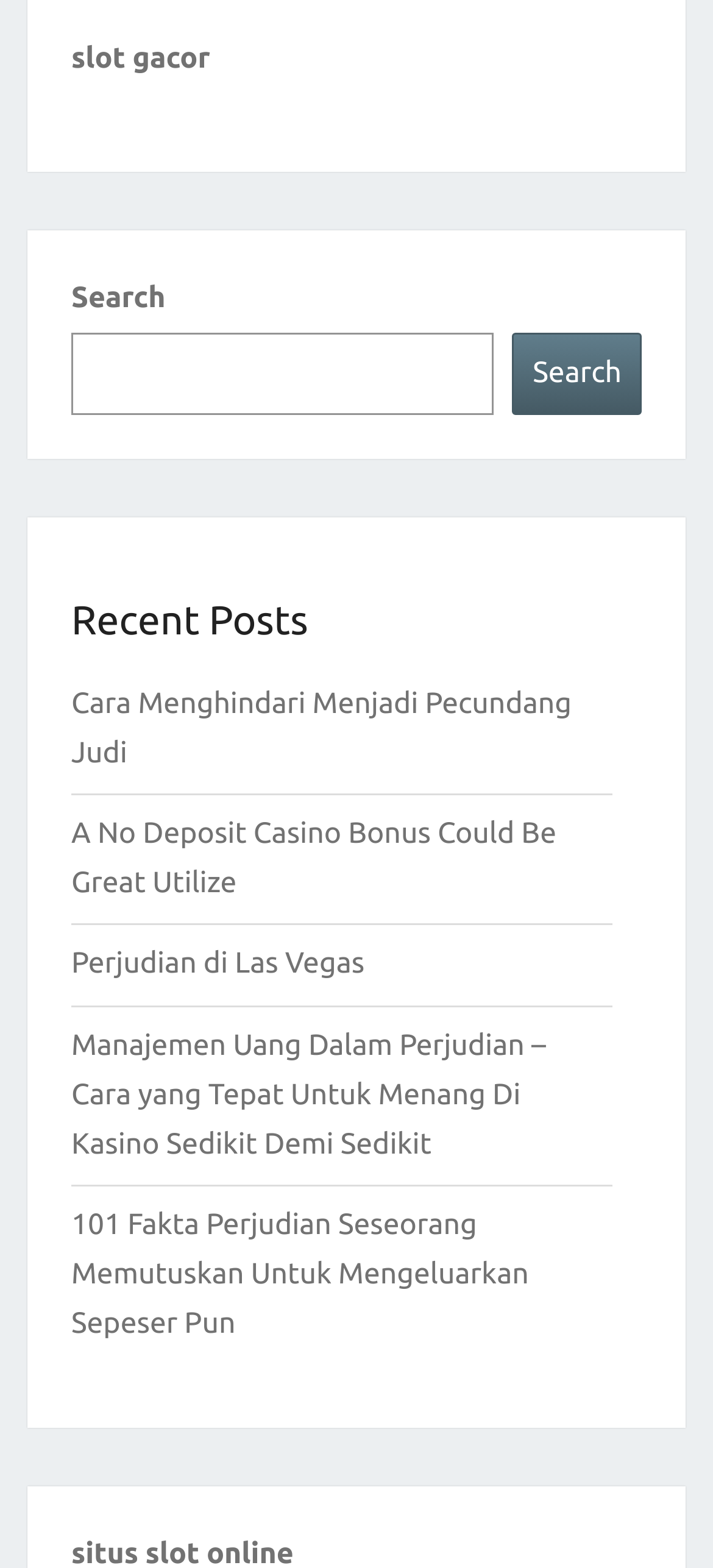What type of content is listed below the 'Recent Posts' heading?
Using the image as a reference, answer with just one word or a short phrase.

Links to articles